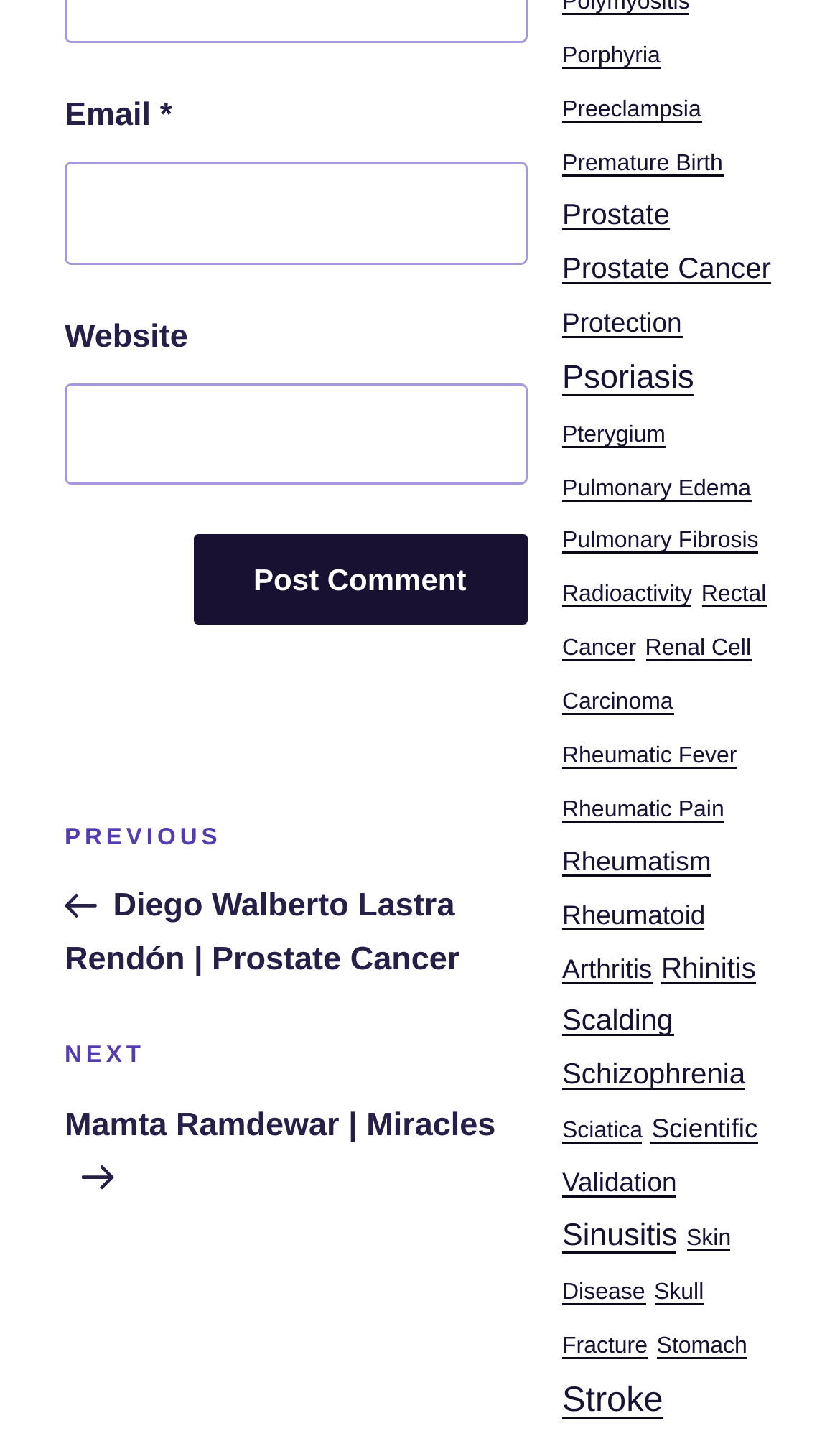Identify the bounding box coordinates of the clickable region required to complete the instruction: "View Prostate Cancer posts". The coordinates should be given as four float numbers within the range of 0 and 1, i.e., [left, top, right, bottom].

[0.669, 0.174, 0.918, 0.197]